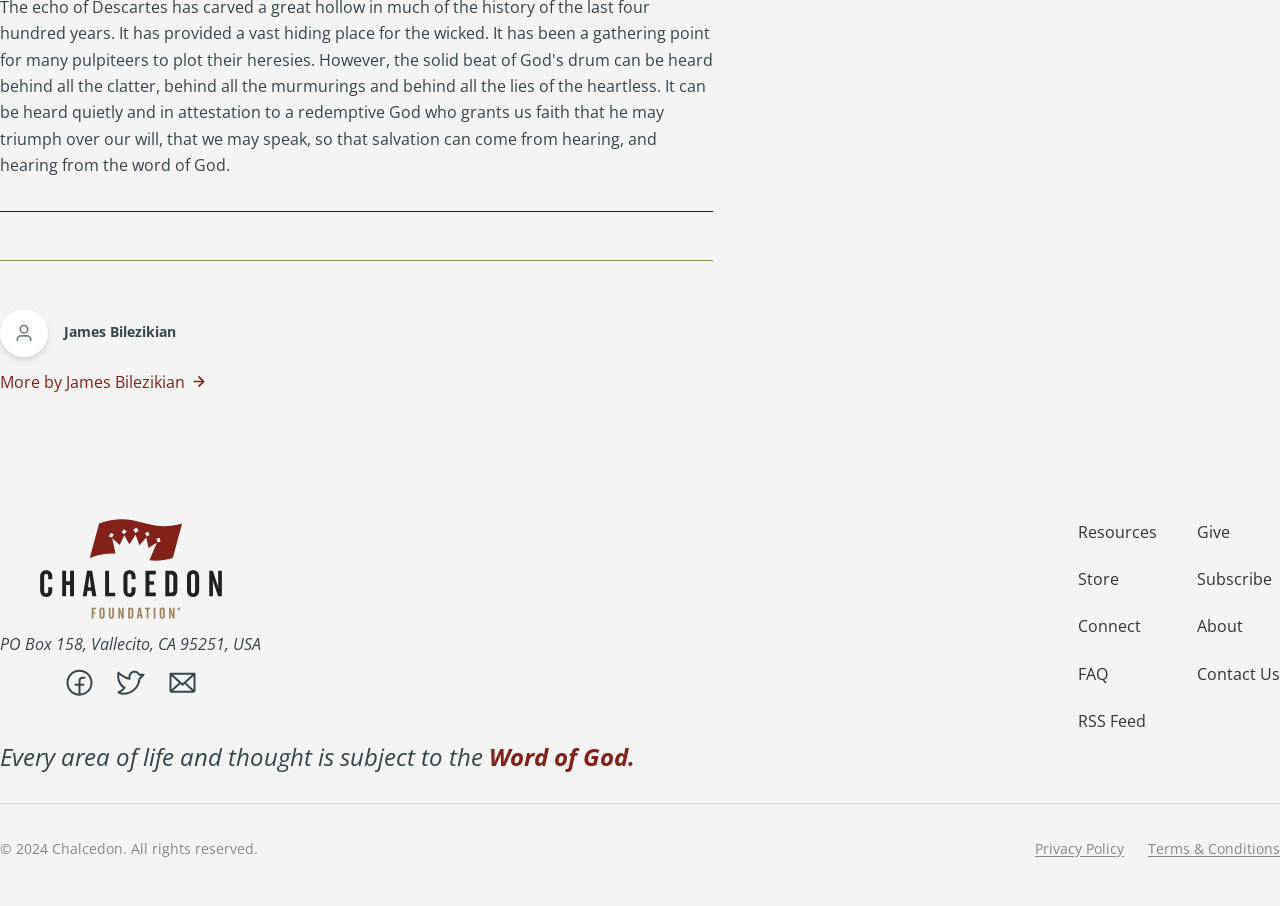Please identify the bounding box coordinates of the element I should click to complete this instruction: 'Visit Facebook page'. The coordinates should be given as four float numbers between 0 and 1, like this: [left, top, right, bottom].

[0.051, 0.739, 0.072, 0.769]